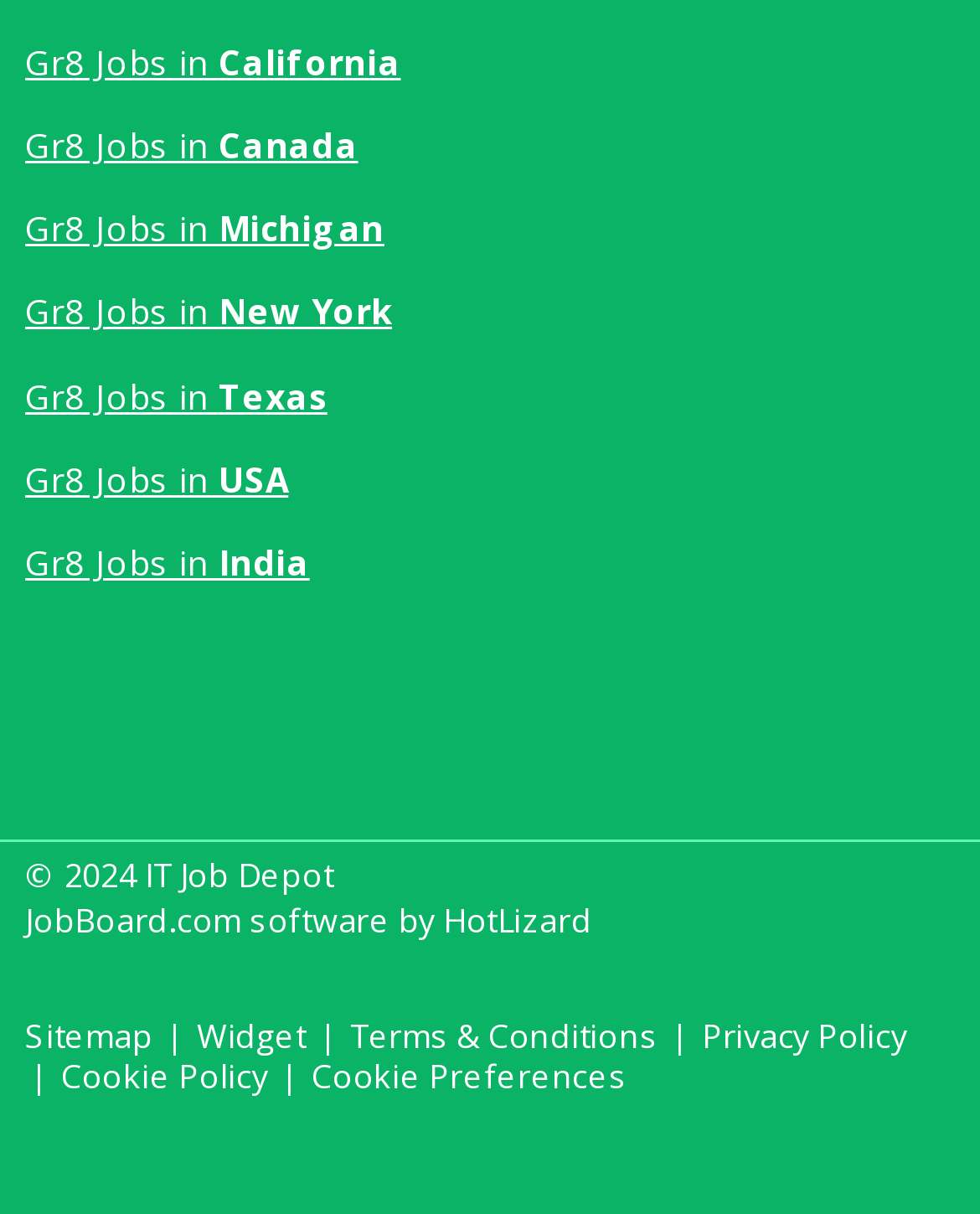Bounding box coordinates are to be given in the format (top-left x, top-left y, bottom-right x, bottom-right y). All values must be floating point numbers between 0 and 1. Provide the bounding box coordinate for the UI element described as: Gr8 Jobs in USA

[0.026, 0.375, 0.294, 0.414]